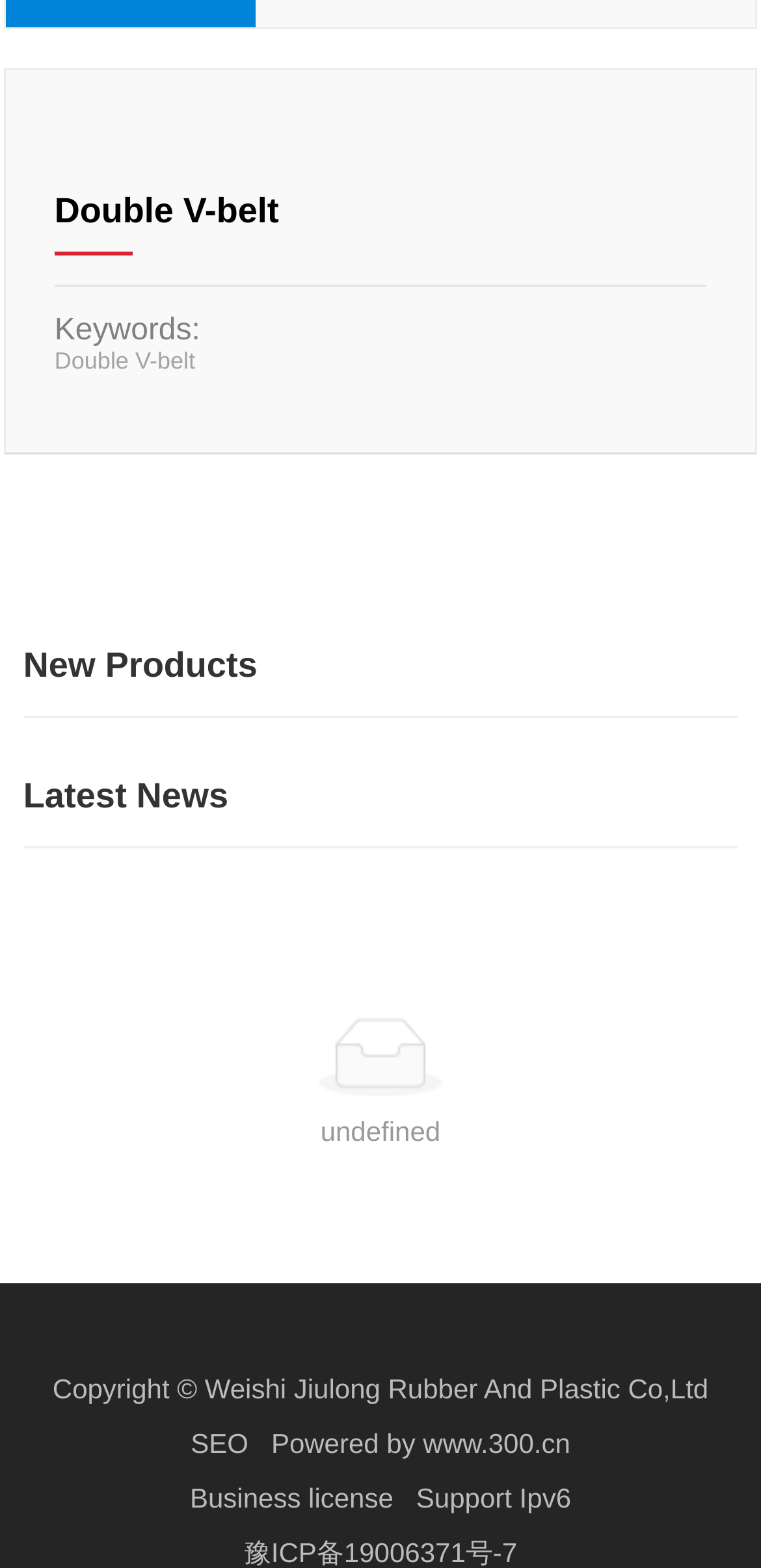Please provide a comprehensive answer to the question below using the information from the image: What is the position of the image 'undefined'?

By comparing the y1 and y2 coordinates of the elements, I found that the image 'undefined' is located below the 'New Products' text, which has a y2 coordinate of 0.437, and the image has a y1 coordinate of 0.633.